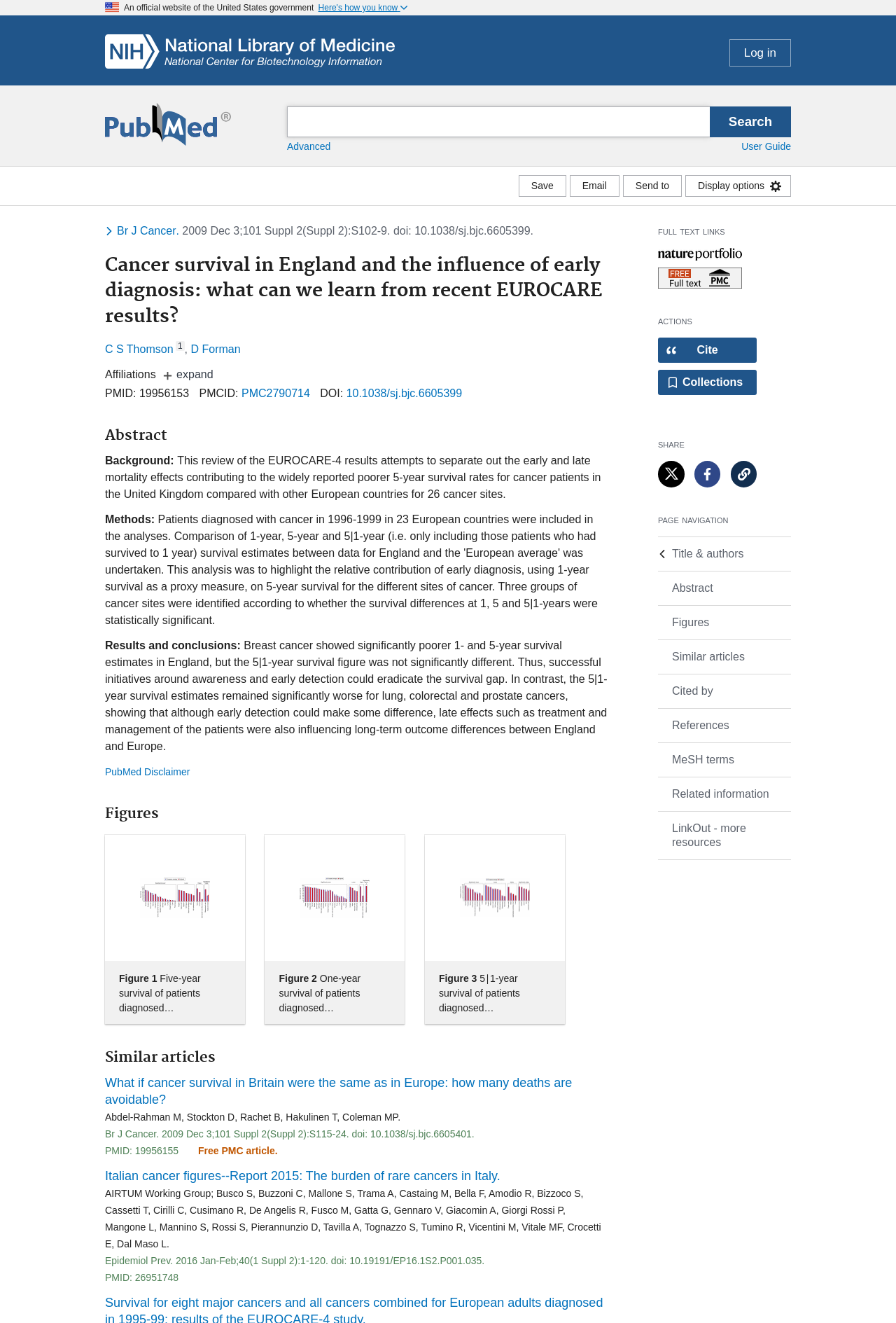Determine the bounding box coordinates for the region that must be clicked to execute the following instruction: "Open dialog with citation text in different styles".

[0.734, 0.255, 0.845, 0.274]